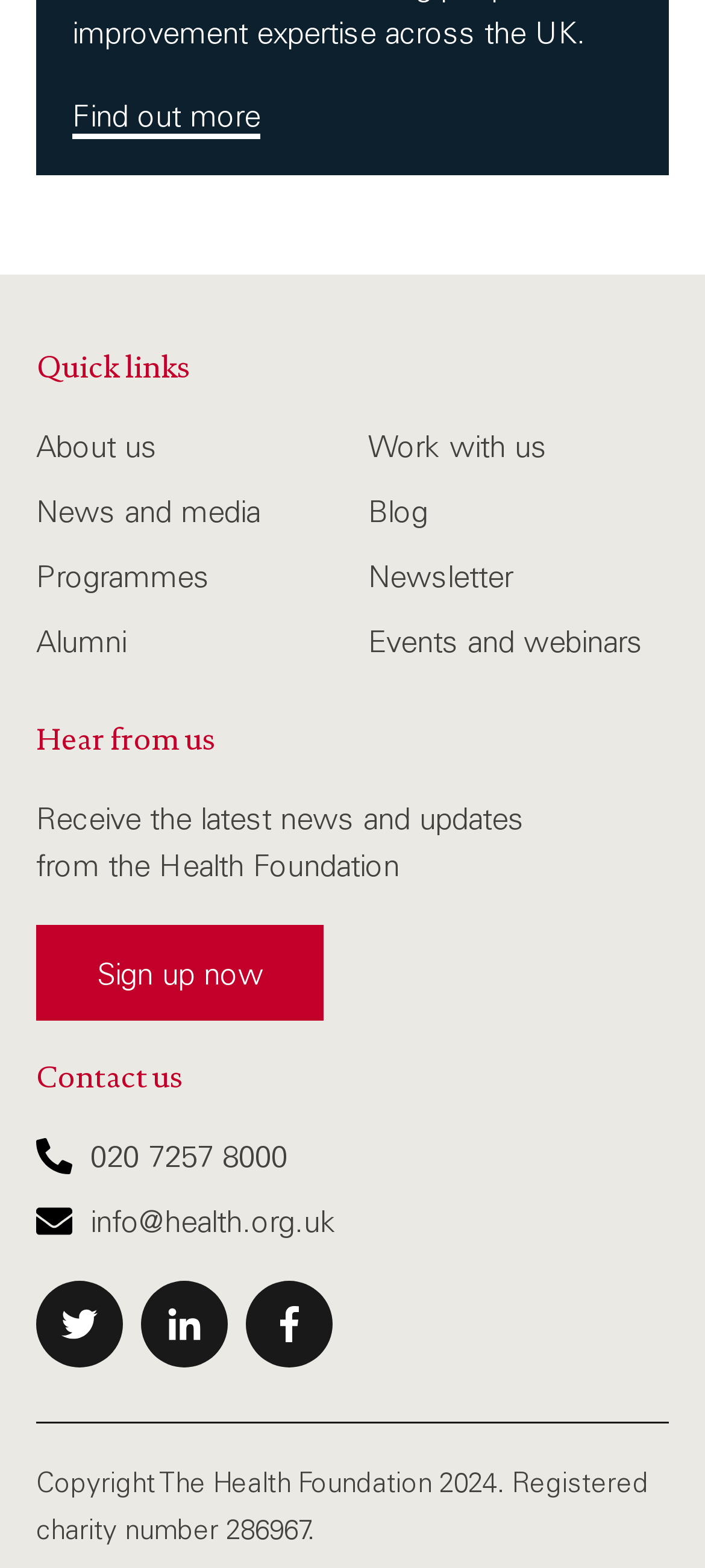Identify the bounding box coordinates of the part that should be clicked to carry out this instruction: "Contact the Health Foundation via email".

[0.128, 0.766, 0.477, 0.791]